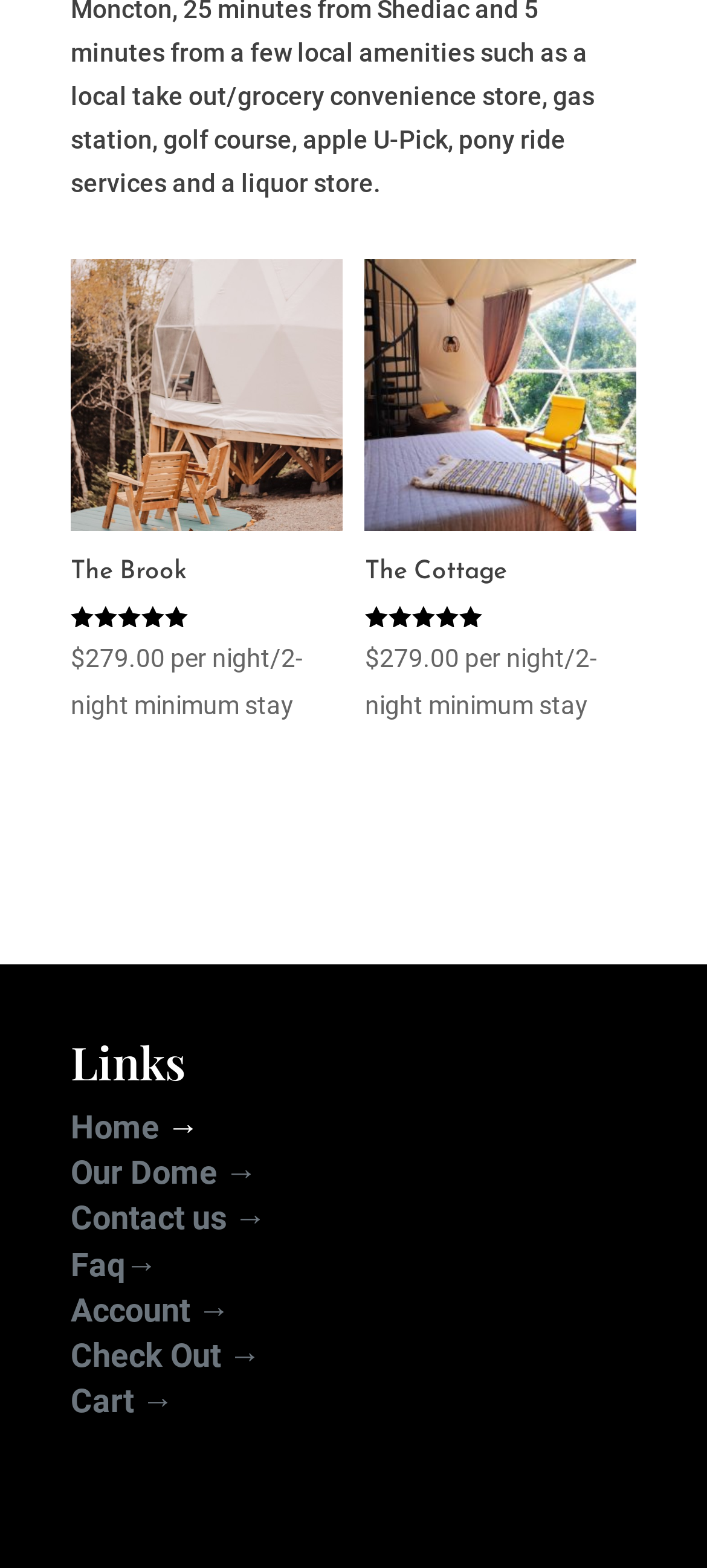Find and indicate the bounding box coordinates of the region you should select to follow the given instruction: "Discover For-profit Colleges: Are They Worth It?".

None